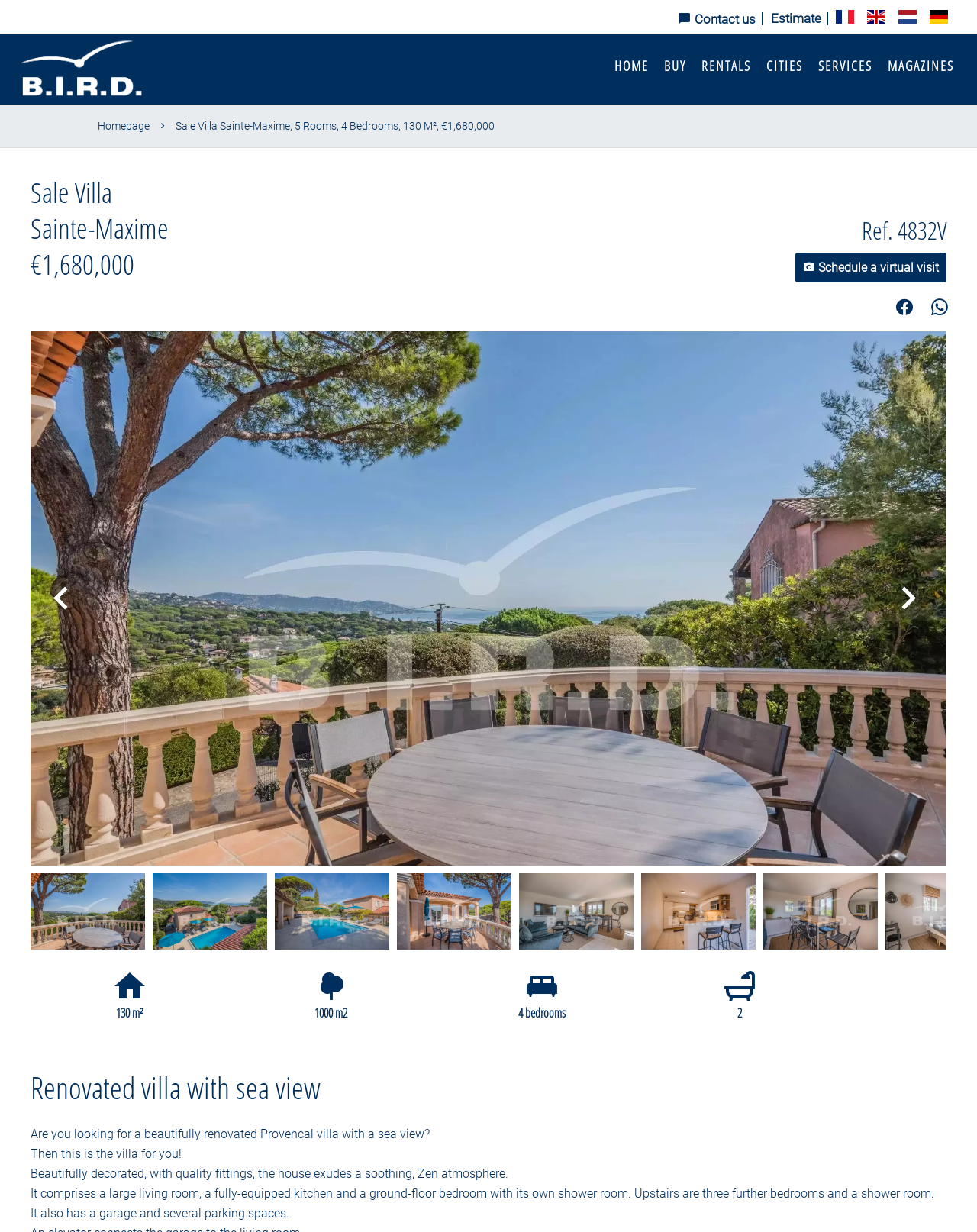Using the provided description: "EC H2020 FET Open project", find the bounding box coordinates of the corresponding UI element. The output should be four float numbers between 0 and 1, in the format [left, top, right, bottom].

None